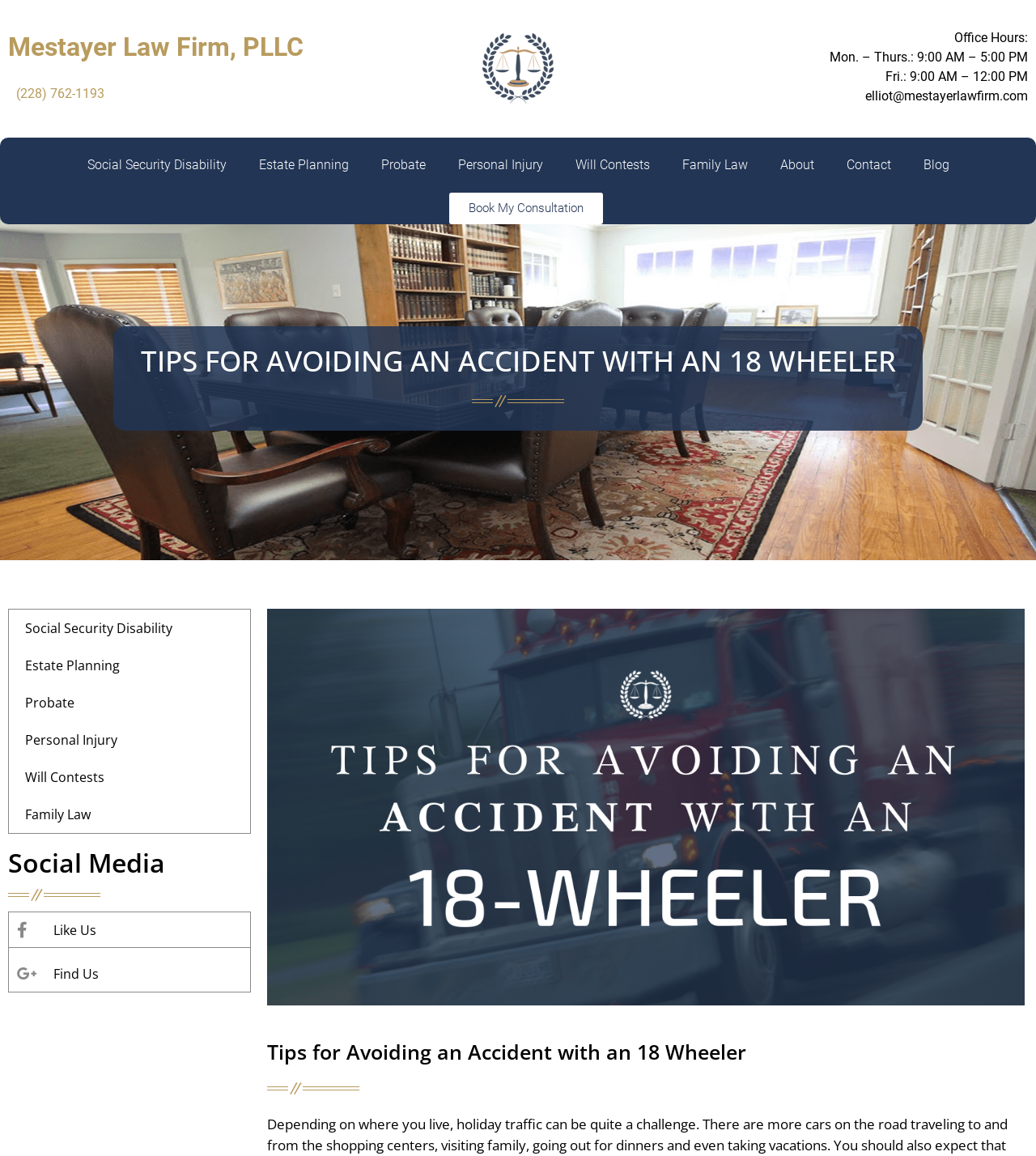What is the law firm's phone number?
Using the image provided, answer with just one word or phrase.

(228) 762-1193